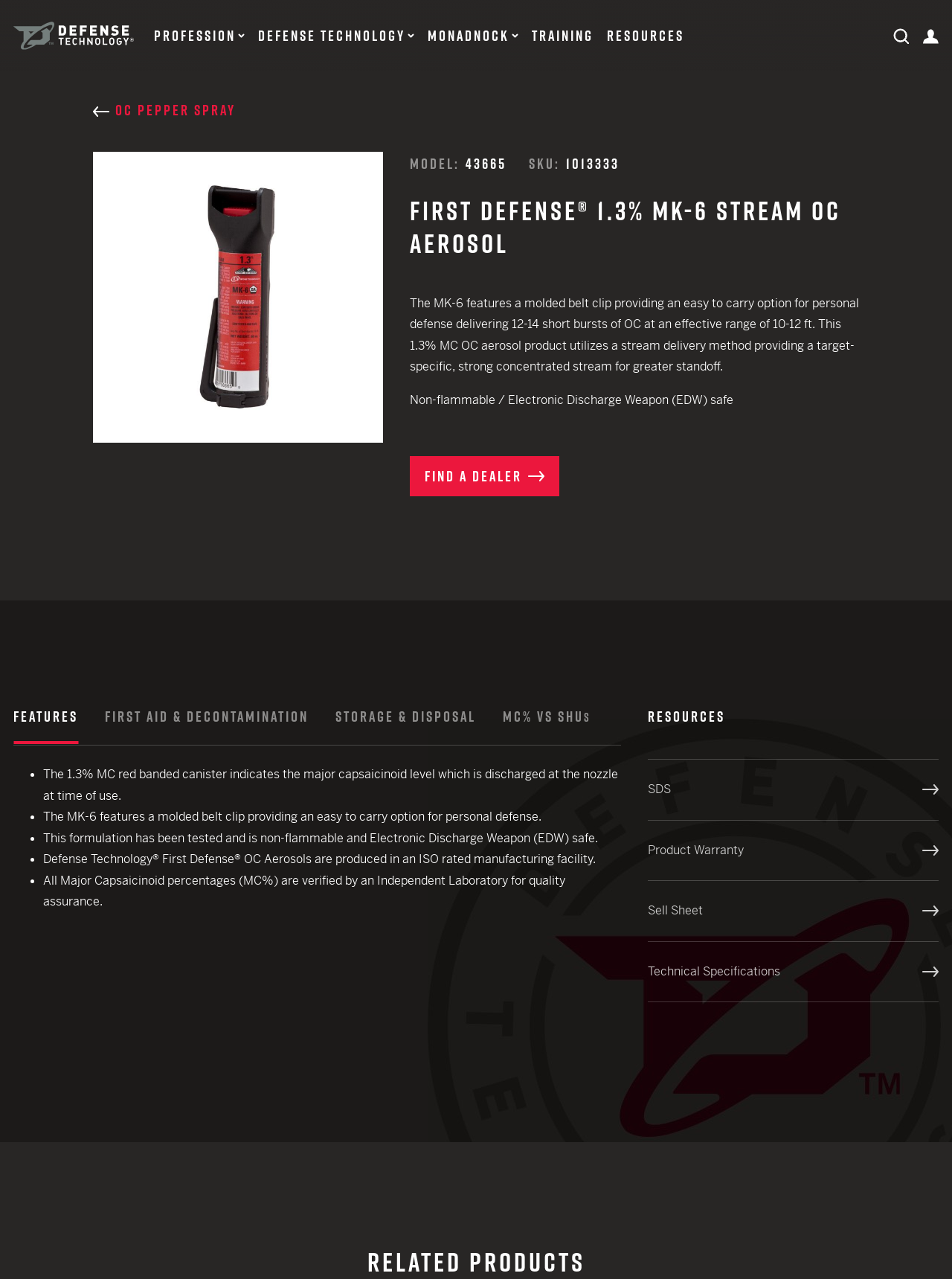Determine which piece of text is the heading of the webpage and provide it.

FIRST DEFENSE® 1.3% MK-6 STREAM OC AEROSOL